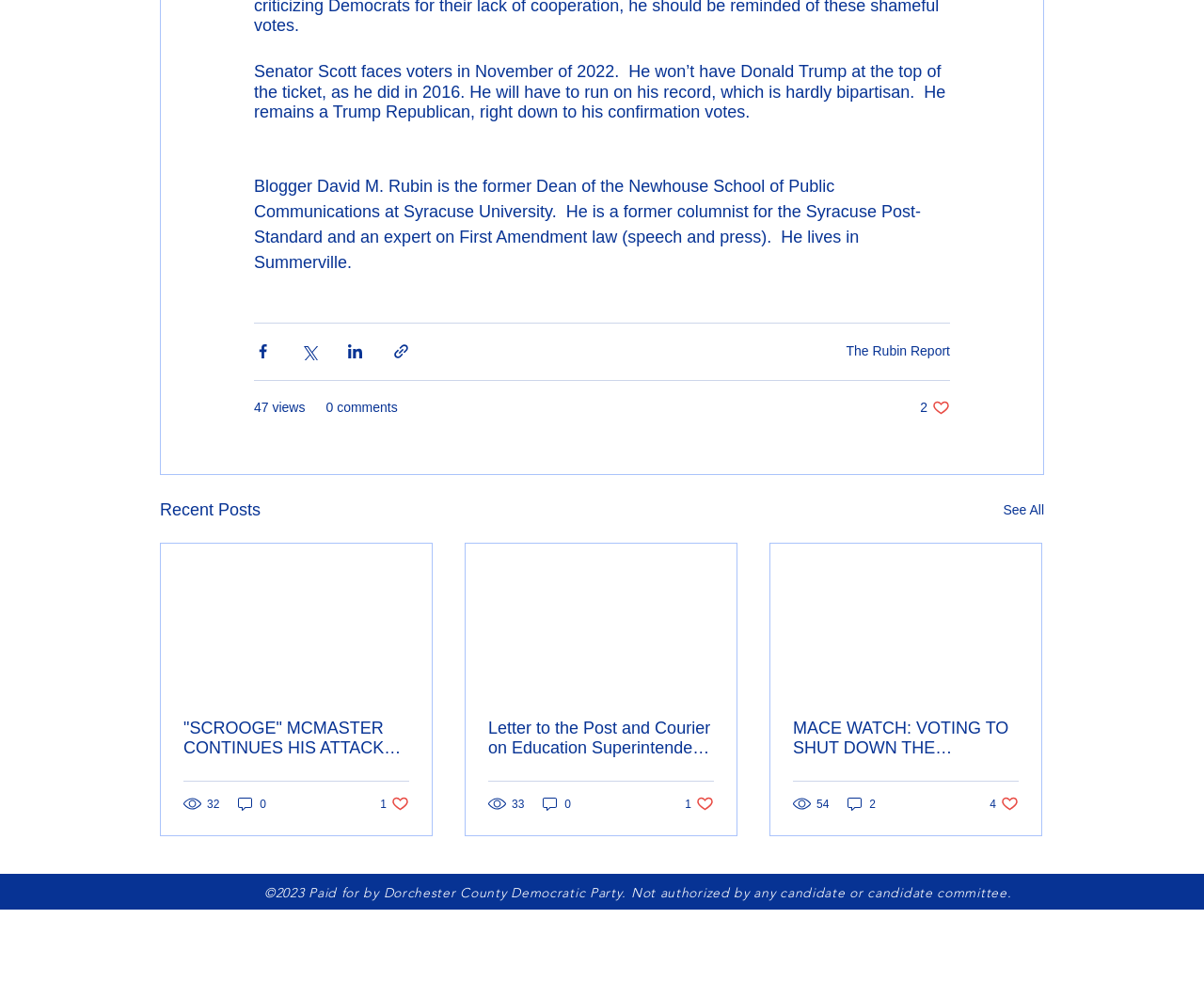Please specify the coordinates of the bounding box for the element that should be clicked to carry out this instruction: "Visit The Rubin Report". The coordinates must be four float numbers between 0 and 1, formatted as [left, top, right, bottom].

[0.703, 0.35, 0.789, 0.365]